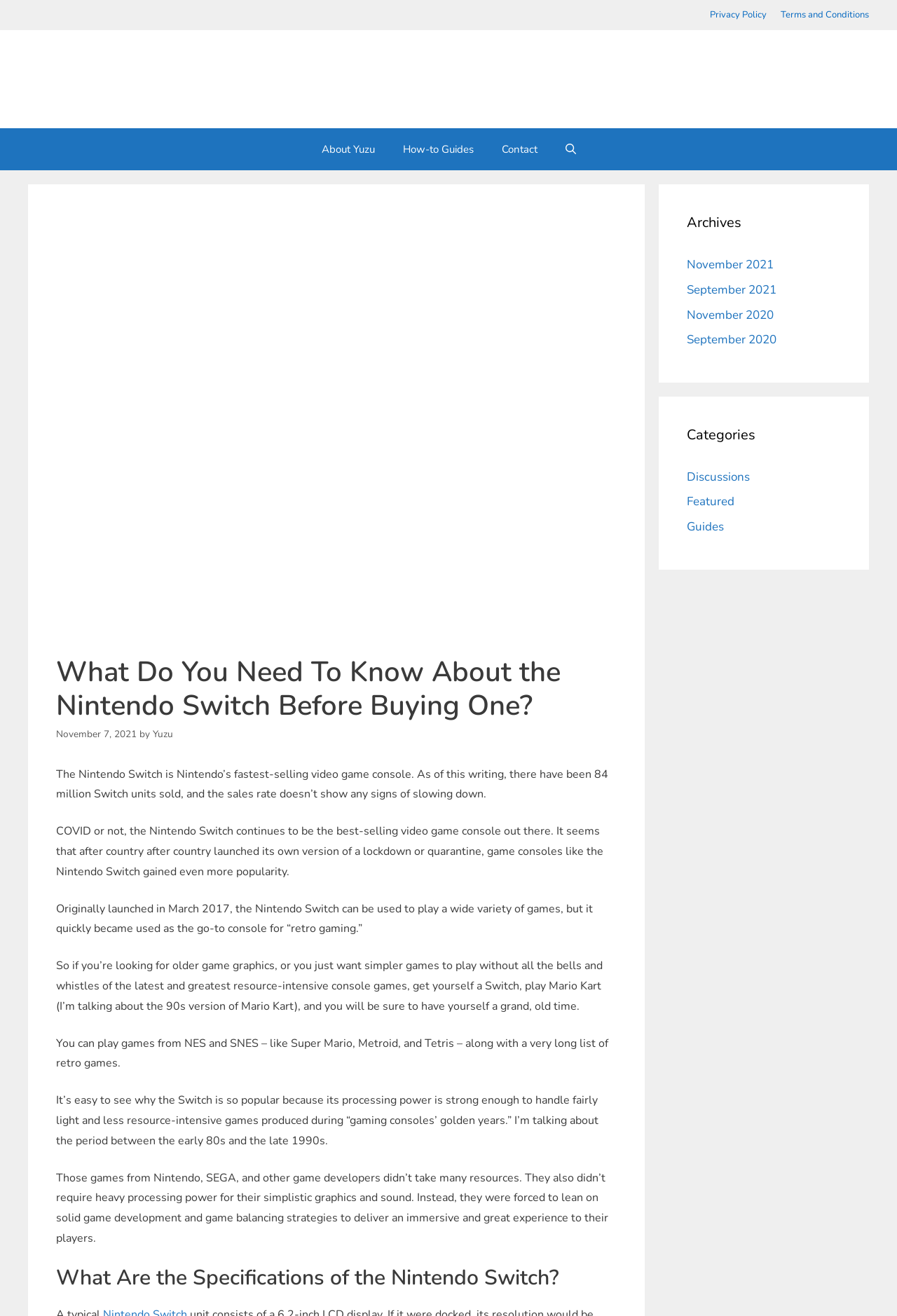Kindly determine the bounding box coordinates for the area that needs to be clicked to execute this instruction: "Click on the 'About Yuzu' link".

[0.343, 0.098, 0.433, 0.13]